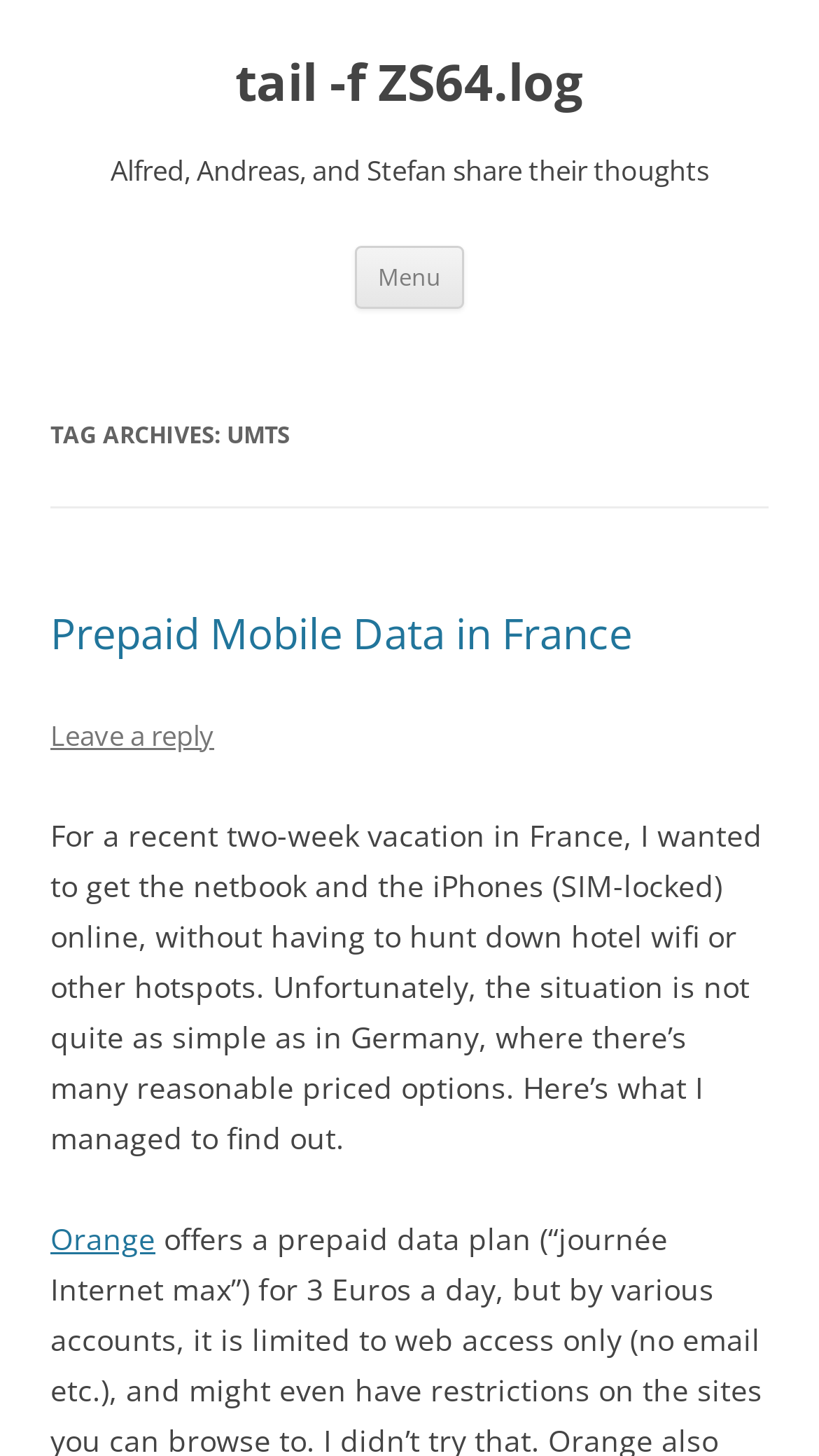Explain in detail what you observe on this webpage.

The webpage appears to be a blog post or article page. At the top, there is a heading that reads "tail -f ZS64.log" which is also a link. Below this, there is another heading that reads "Alfred, Andreas, and Stefan share their thoughts", which is likely the title of the article.

To the right of the title, there is a button labeled "Menu" and a link that says "Skip to content". The main content of the page is divided into sections, with a header that reads "TAG ARCHIVES: UMTS". Below this, there is a subheading that reads "Prepaid Mobile Data in France", which is also a link.

The main article content starts below the subheading, with a block of text that describes the author's experience trying to get mobile data in France. The text is several paragraphs long and mentions specific details about the author's attempts to find affordable options.

There are several links scattered throughout the article, including one that reads "Leave a reply" and another that reads "Orange". Overall, the page has a simple layout with a focus on the main article content.